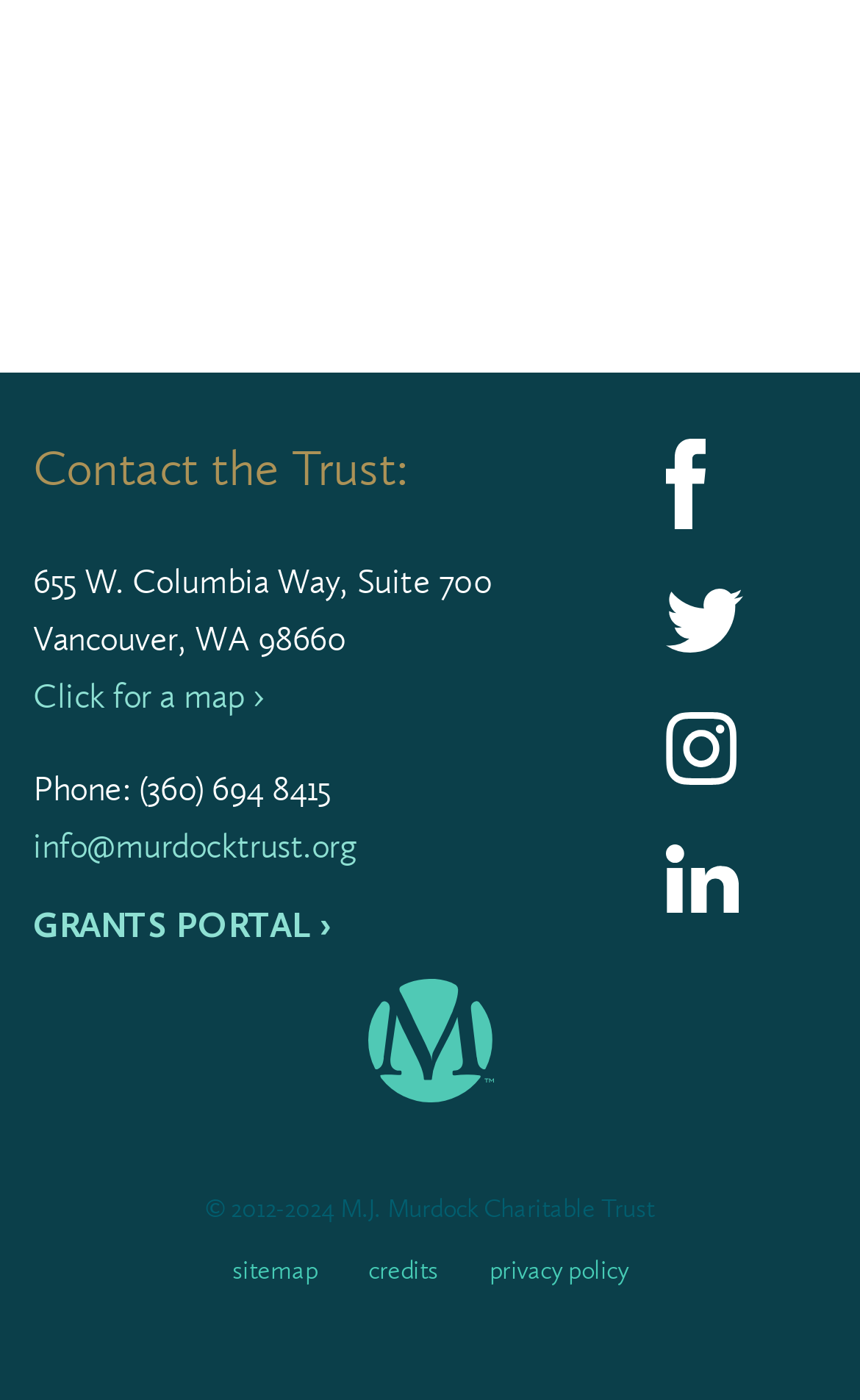Can you give a detailed response to the following question using the information from the image? What is the copyright year range of the M.J. Murdock Charitable Trust?

I found the copyright year range by looking at the static text element at the bottom of the webpage. The copyright year range is '2012-2024'.